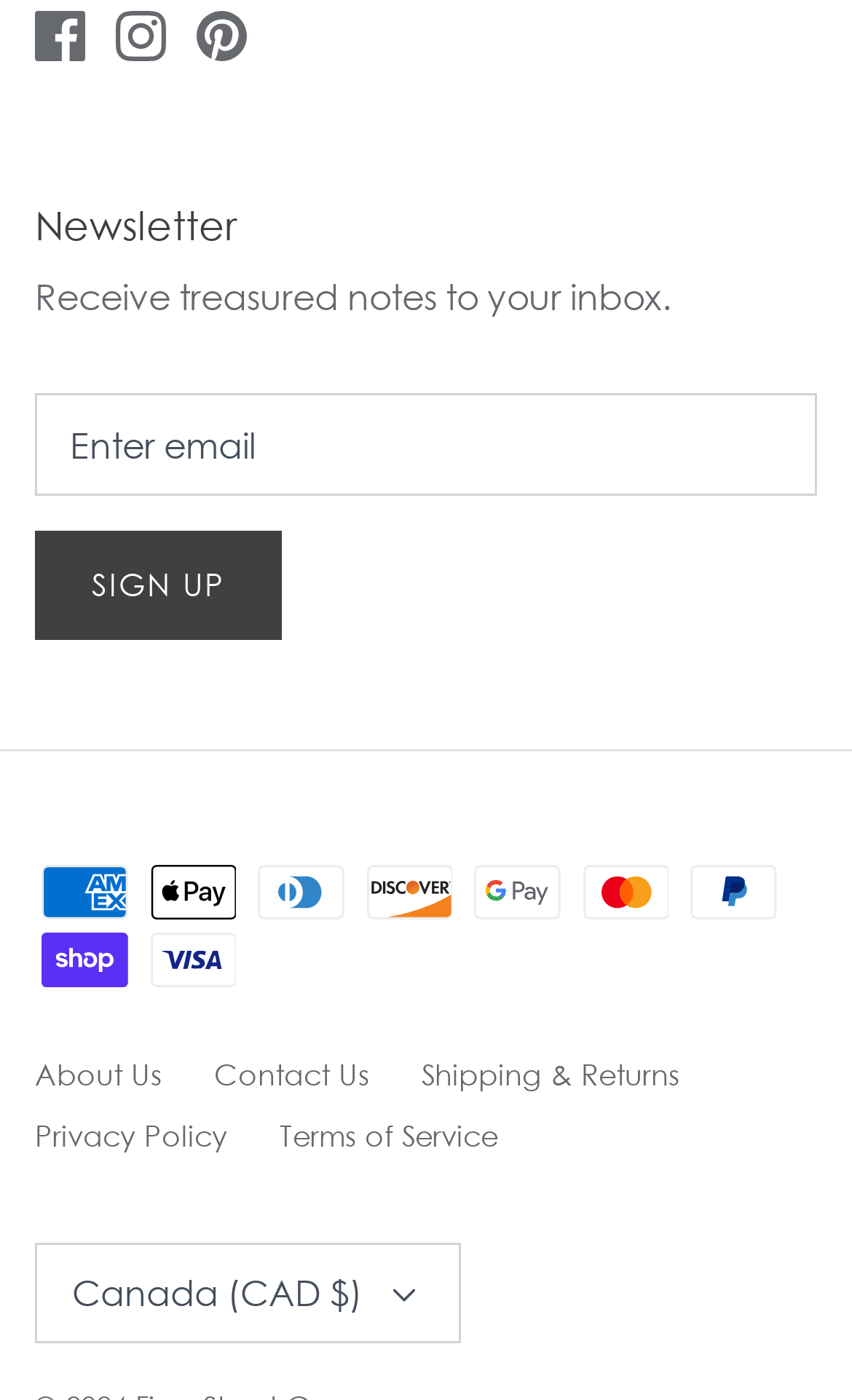Please find the bounding box coordinates of the clickable region needed to complete the following instruction: "Go to About Us page". The bounding box coordinates must consist of four float numbers between 0 and 1, i.e., [left, top, right, bottom].

[0.041, 0.755, 0.19, 0.78]